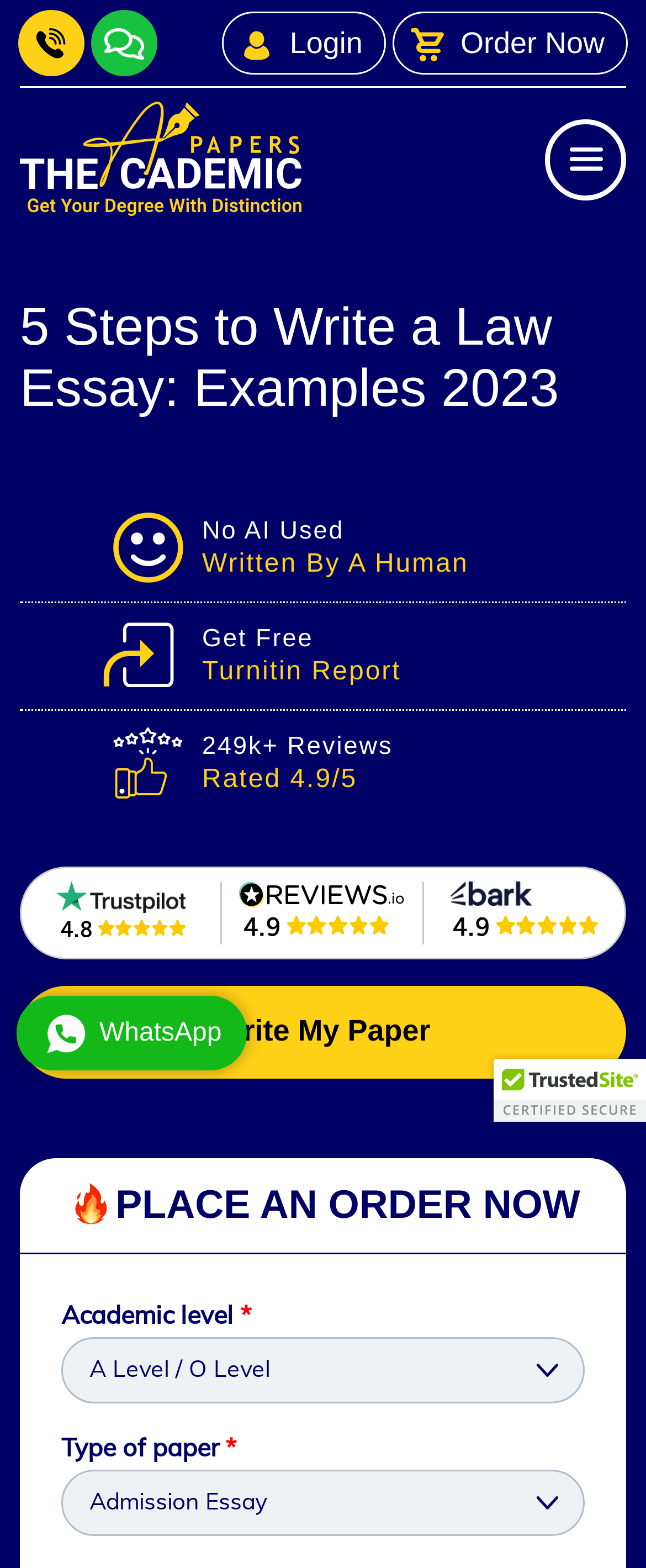Give a one-word or one-phrase response to the question:
How many images are on the webpage?

14